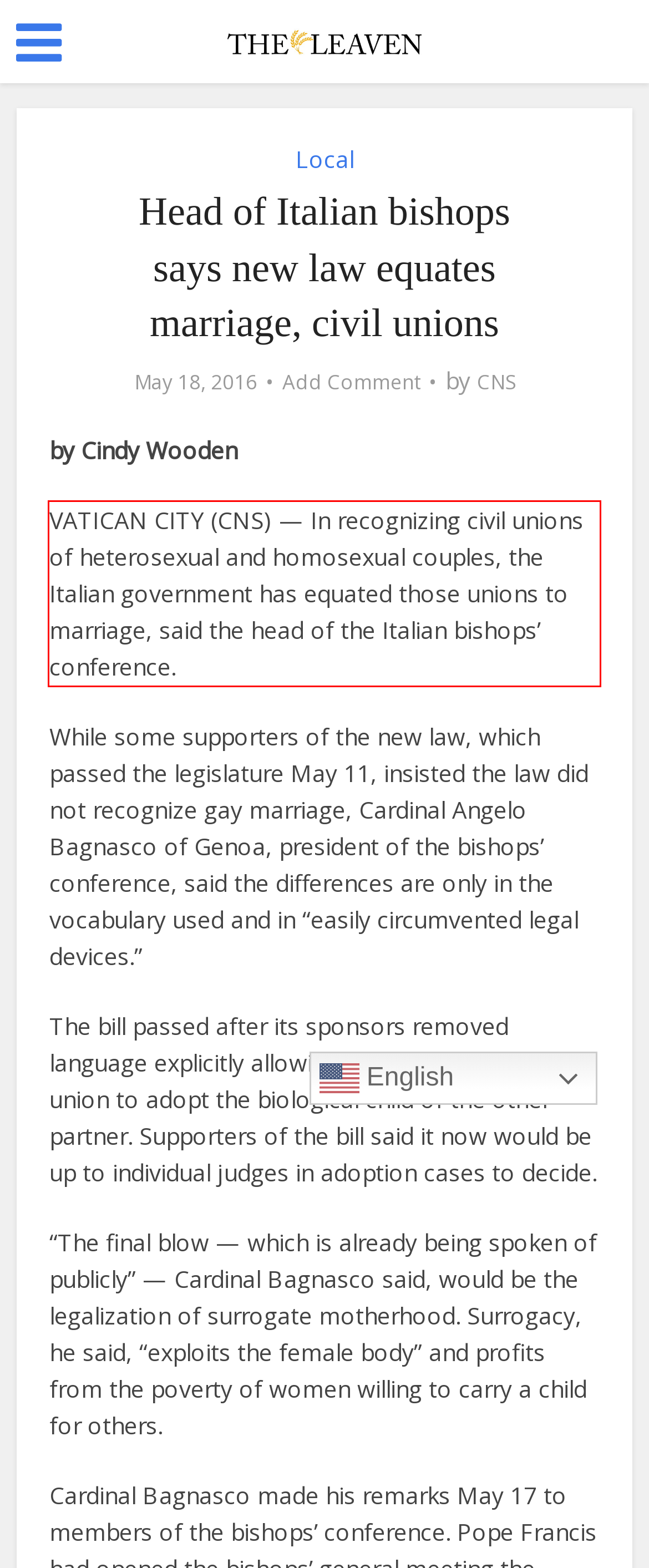Within the screenshot of a webpage, identify the red bounding box and perform OCR to capture the text content it contains.

VATICAN CITY (CNS) — In recognizing civil unions of heterosexual and homosexual couples, the Italian government has equated those unions to marriage, said the head of the Italian bishops’ conference.